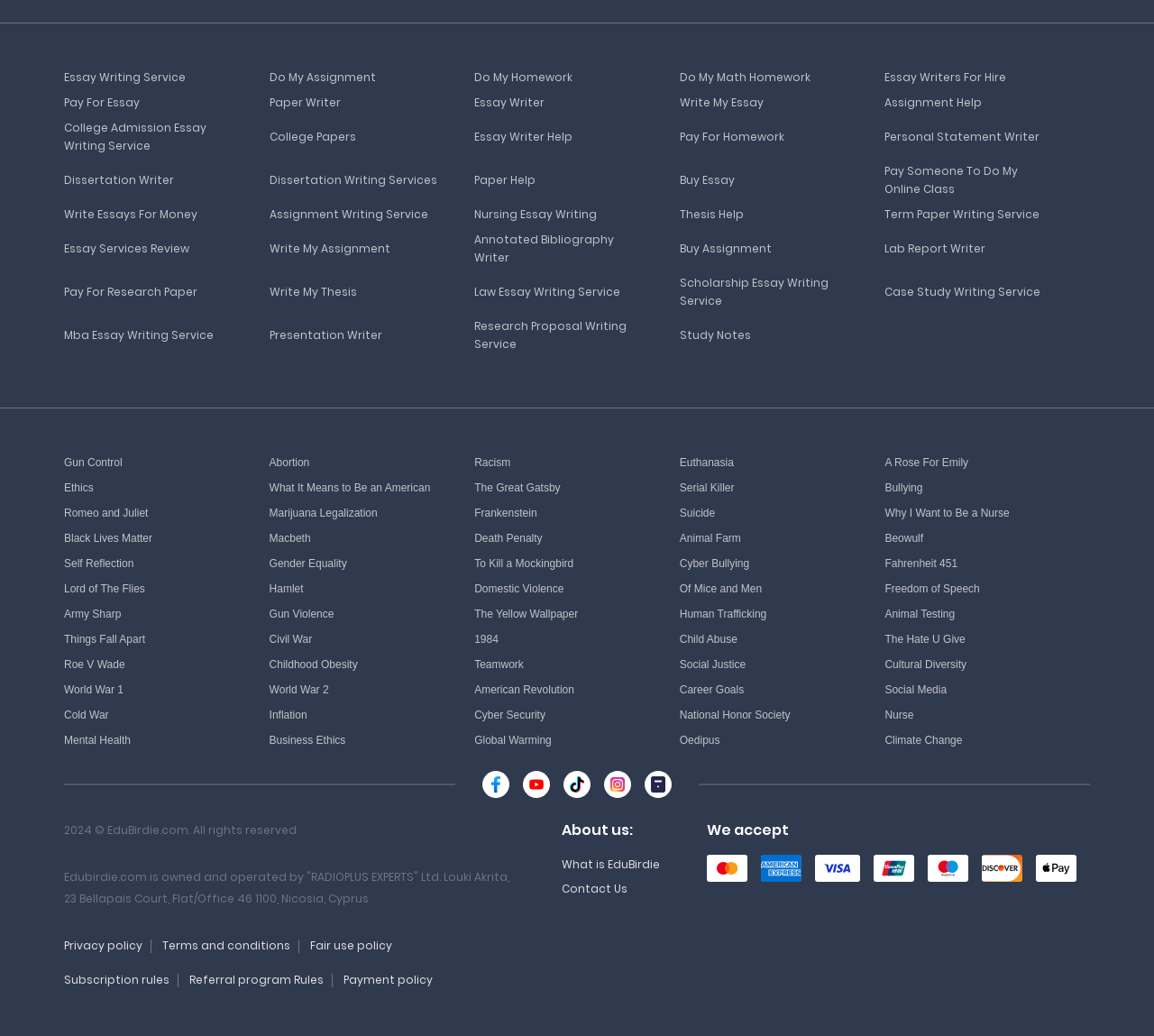Are there any links related to literature on the webpage?
Look at the screenshot and respond with one word or a short phrase.

Yes